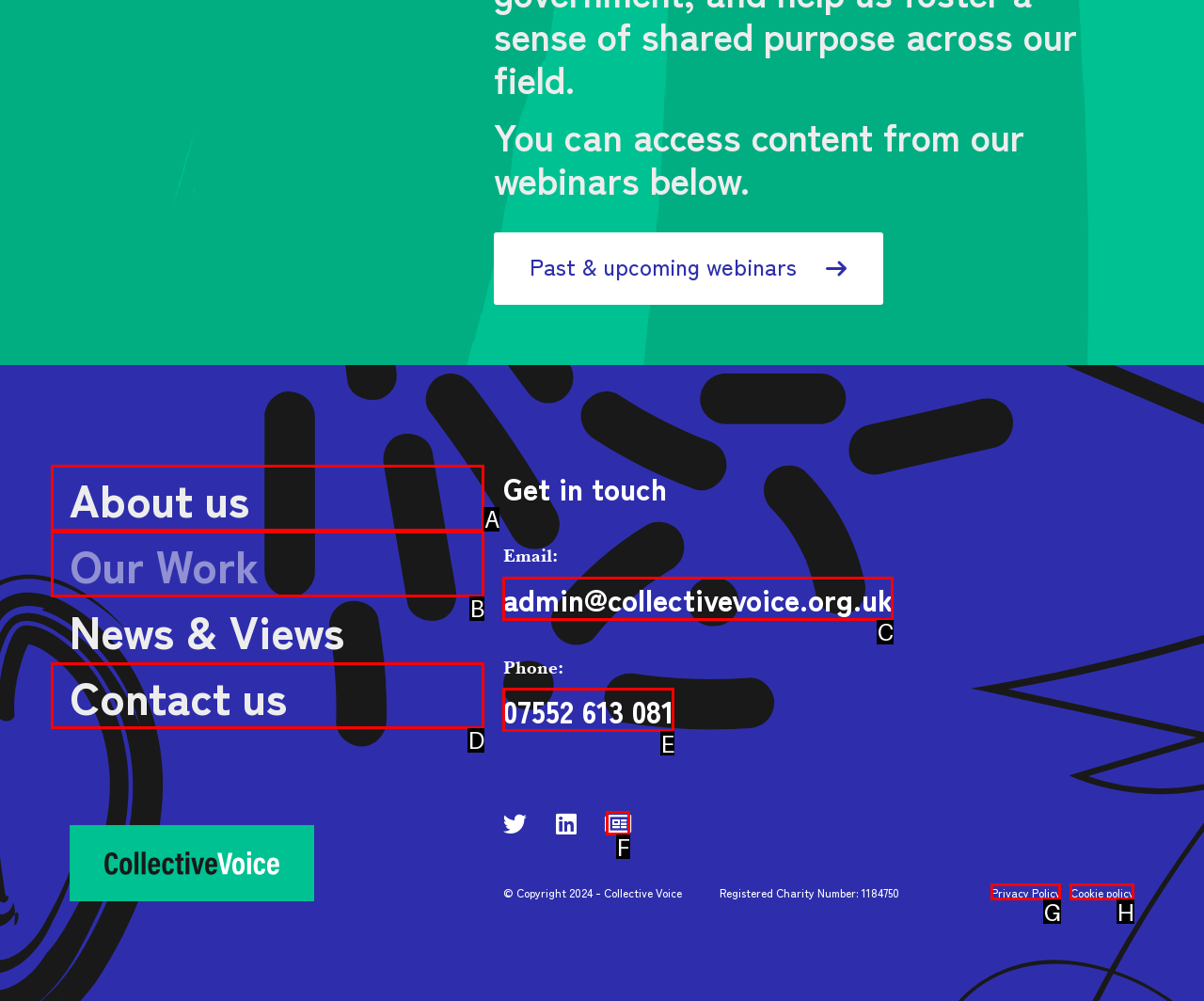Point out the HTML element I should click to achieve the following task: Read the privacy policy Provide the letter of the selected option from the choices.

G